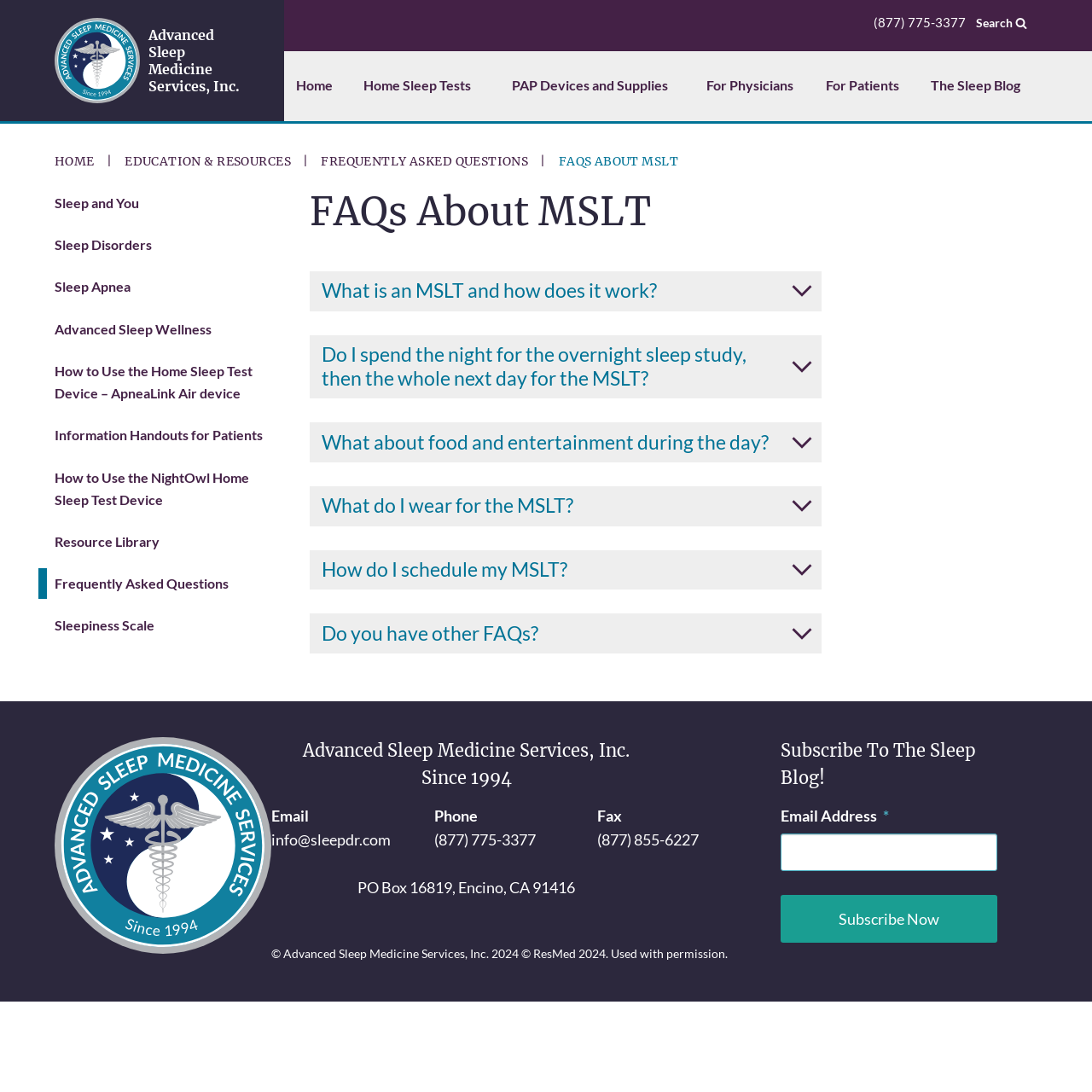Please identify the bounding box coordinates of the clickable area that will fulfill the following instruction: "Read the article 'Entrepreneurial Secrets'". The coordinates should be in the format of four float numbers between 0 and 1, i.e., [left, top, right, bottom].

None